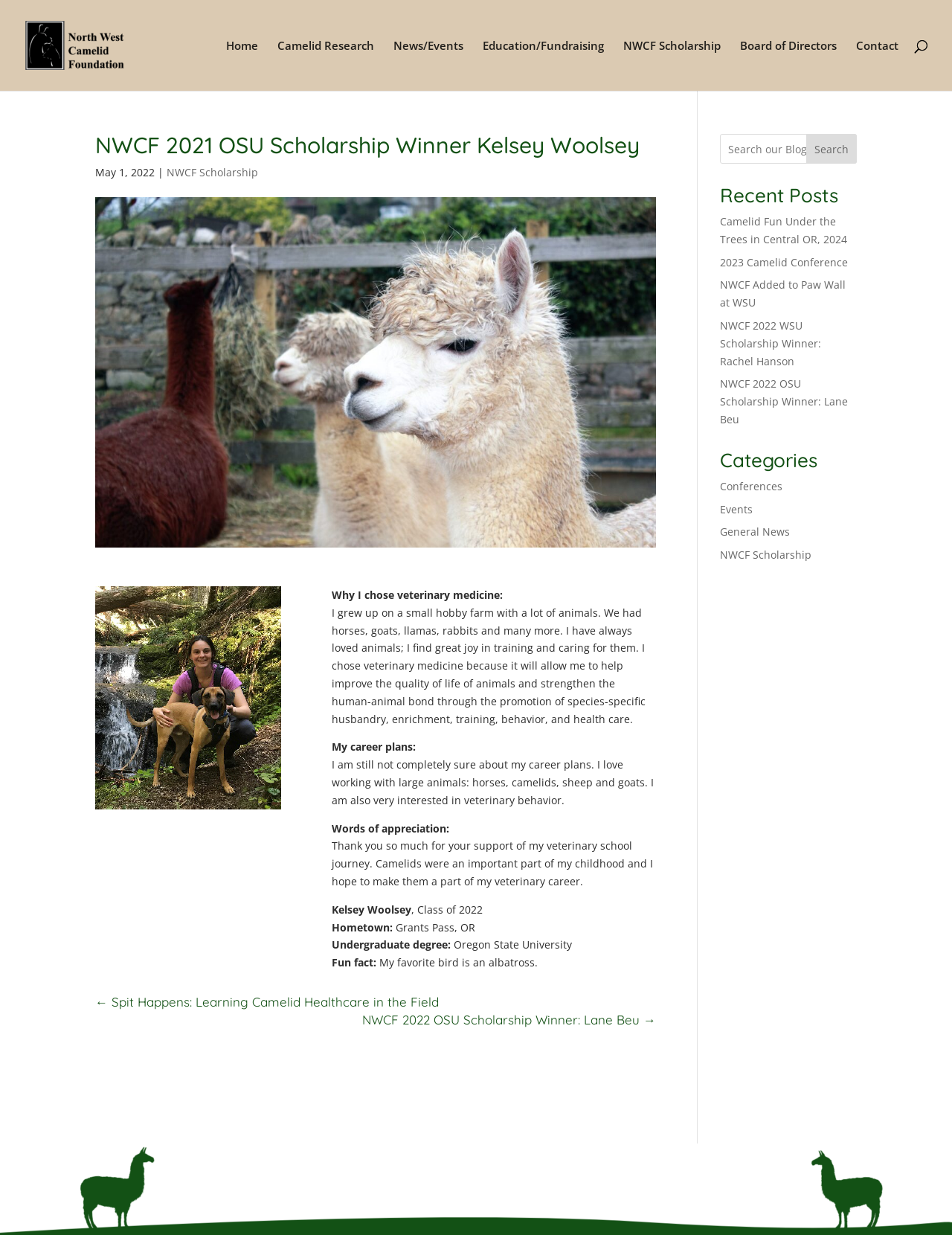Specify the bounding box coordinates for the region that must be clicked to perform the given instruction: "Click the Home link".

[0.238, 0.033, 0.271, 0.073]